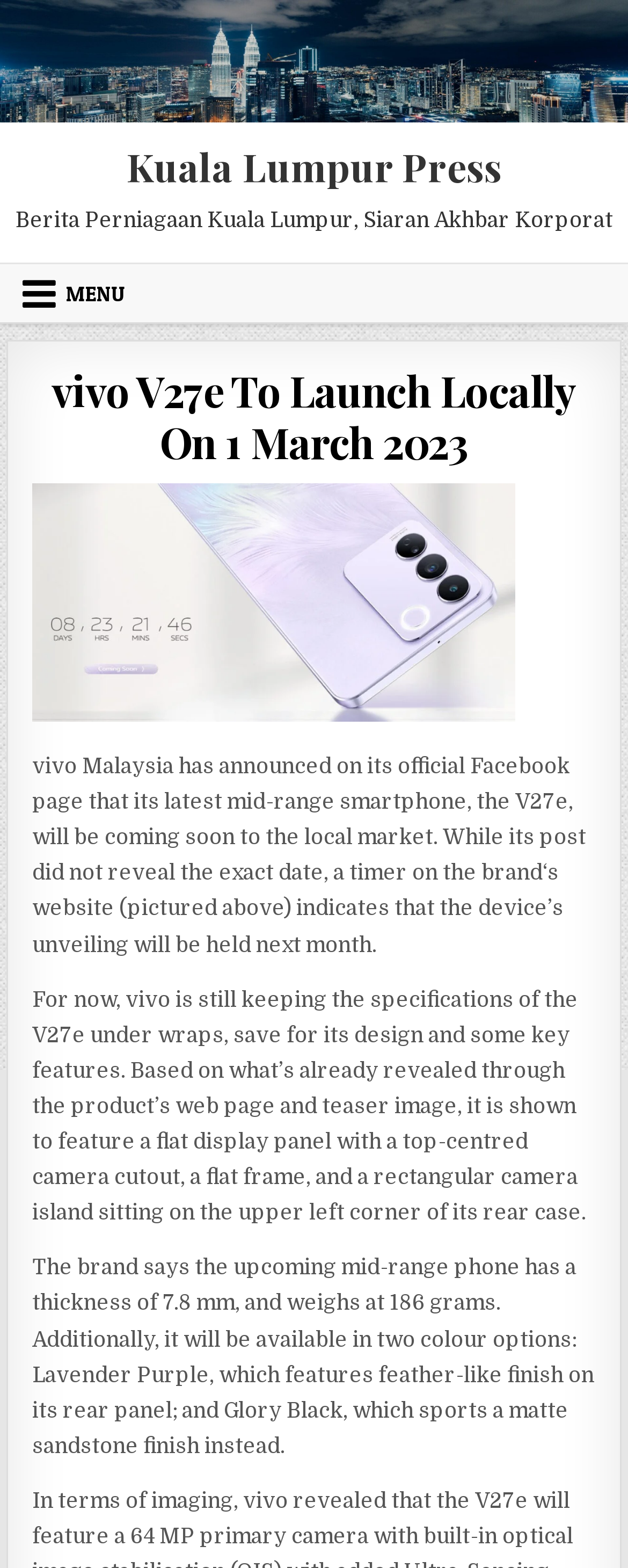From the given element description: "Kuala Lumpur Press", find the bounding box for the UI element. Provide the coordinates as four float numbers between 0 and 1, in the order [left, top, right, bottom].

[0.201, 0.09, 0.799, 0.123]